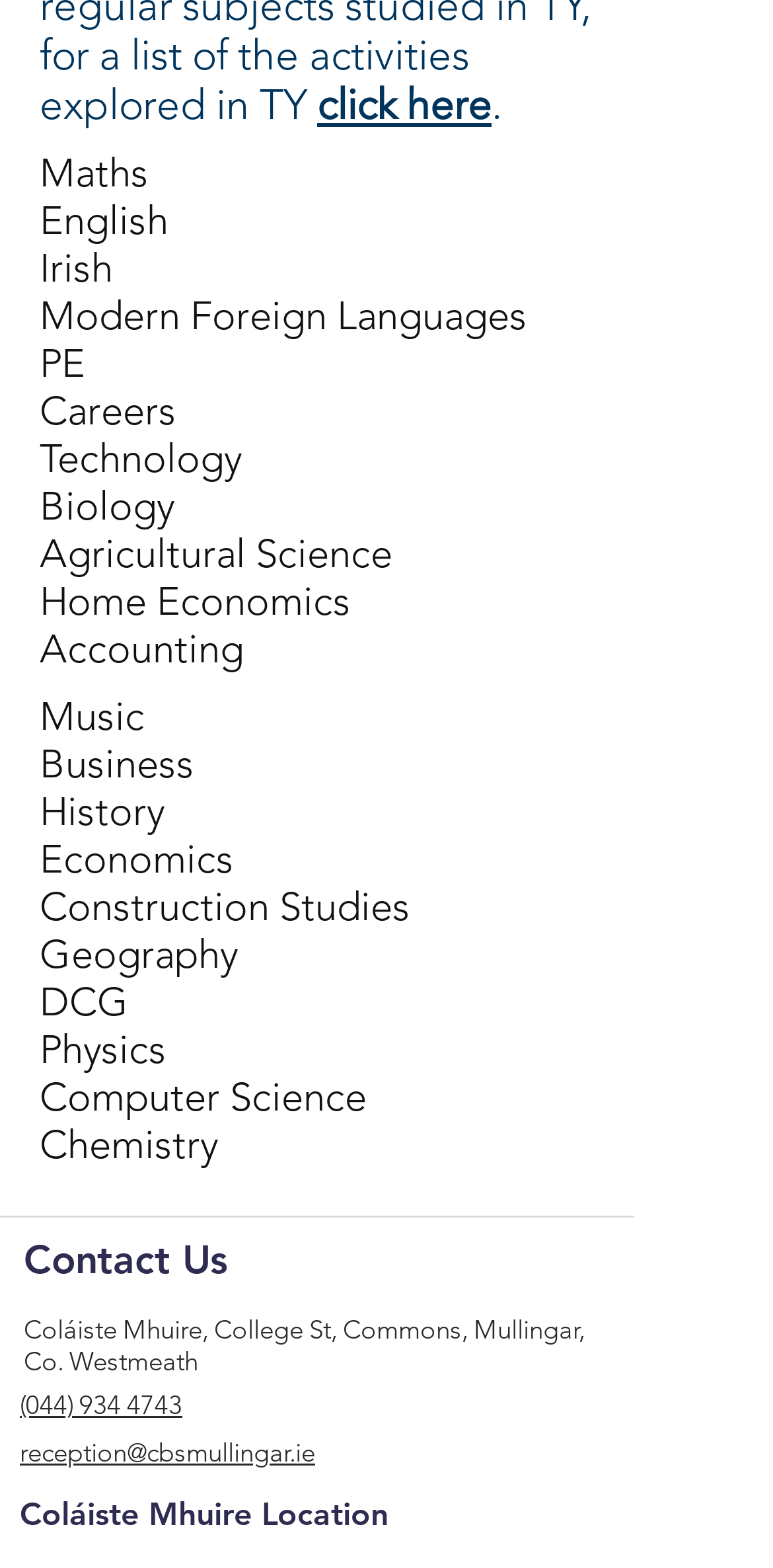Analyze the image and provide a detailed answer to the question: What is the location of Coláiste Mhuire?

The location of Coláiste Mhuire is mentioned in the 'Contact Us' section, which is College St, Commons, Mullingar, Co. Westmeath.